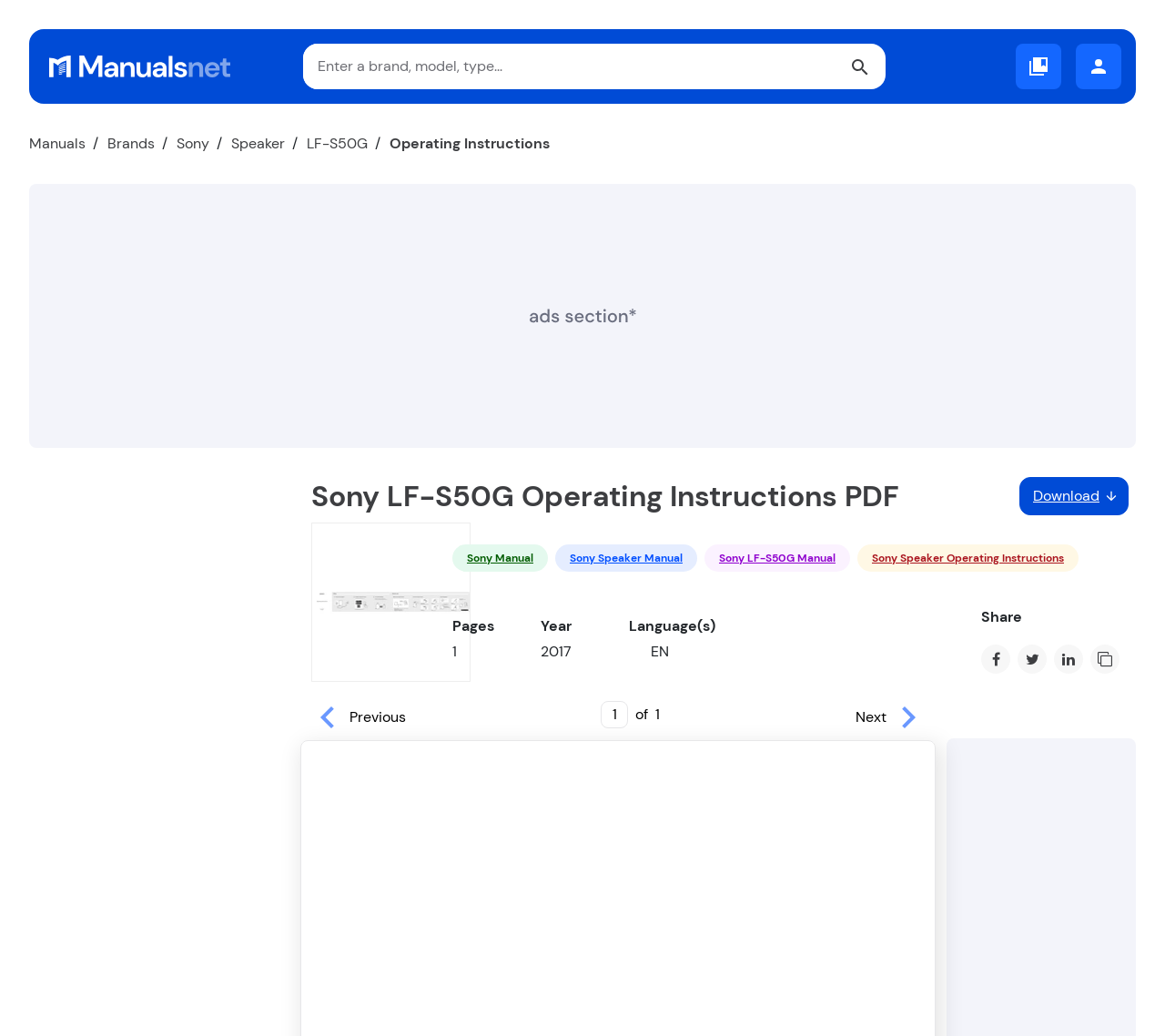Determine the bounding box coordinates of the region to click in order to accomplish the following instruction: "Go to the Sony manual page". Provide the coordinates as four float numbers between 0 and 1, specifically [left, top, right, bottom].

[0.388, 0.525, 0.47, 0.552]